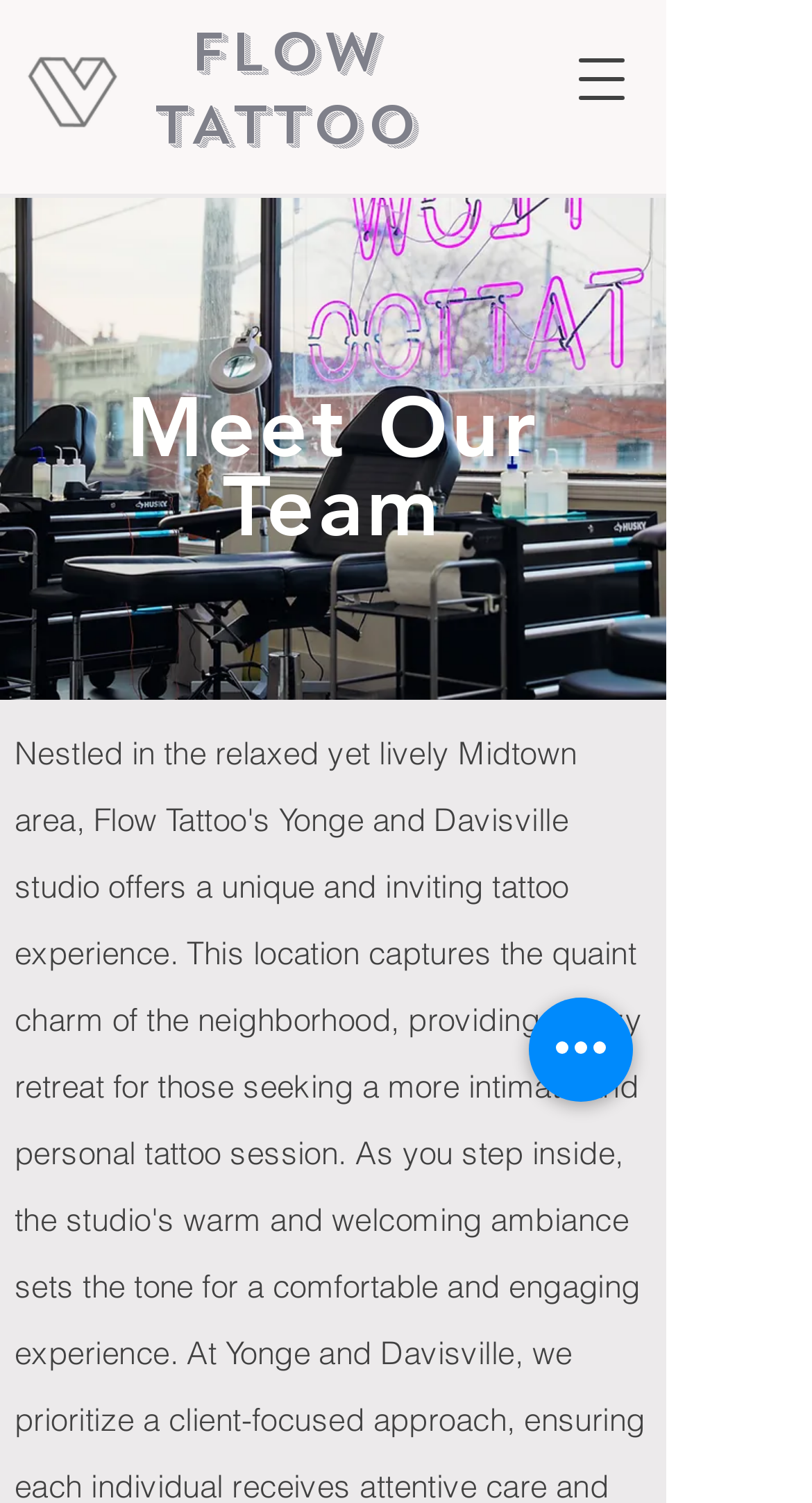Answer this question using a single word or a brief phrase:
How many images are on the top section of the webpage?

2